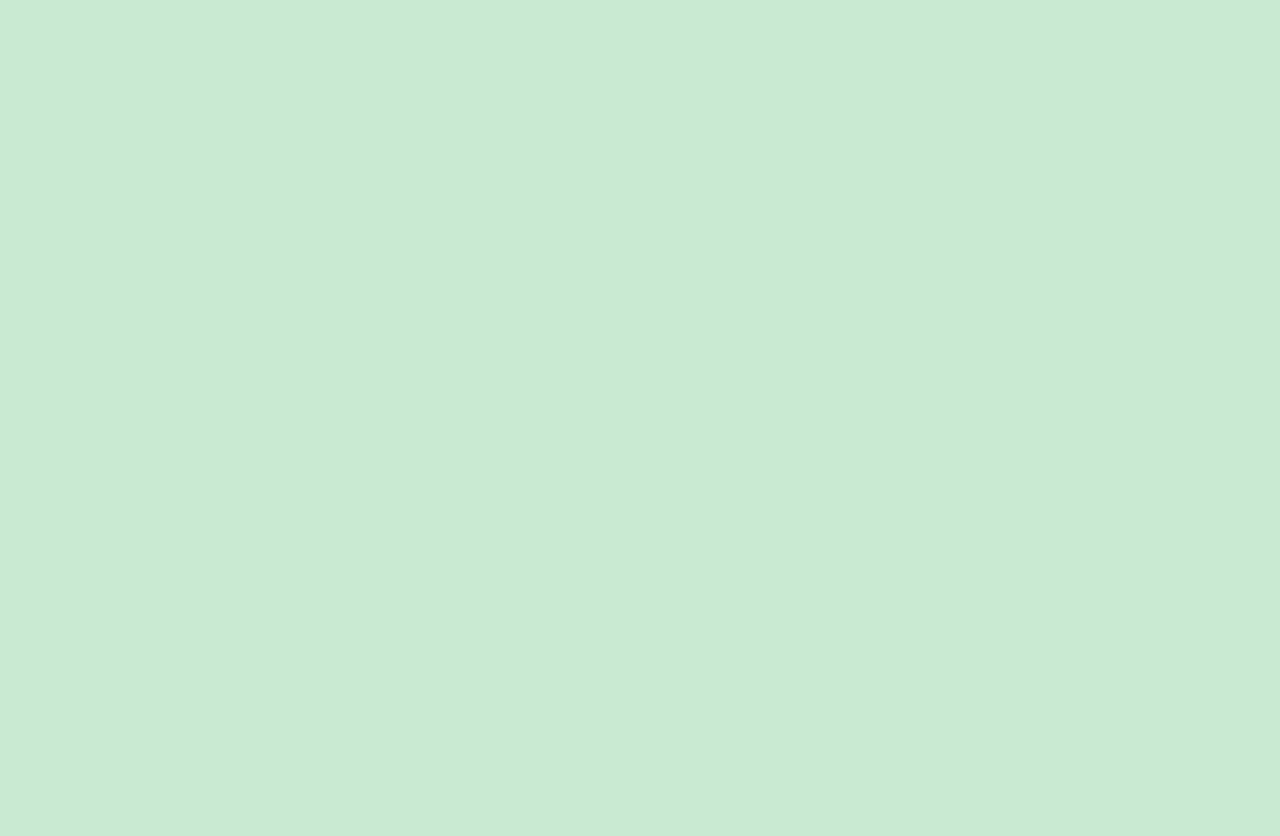Show the bounding box coordinates of the region that should be clicked to follow the instruction: "Explore 'About us'."

None